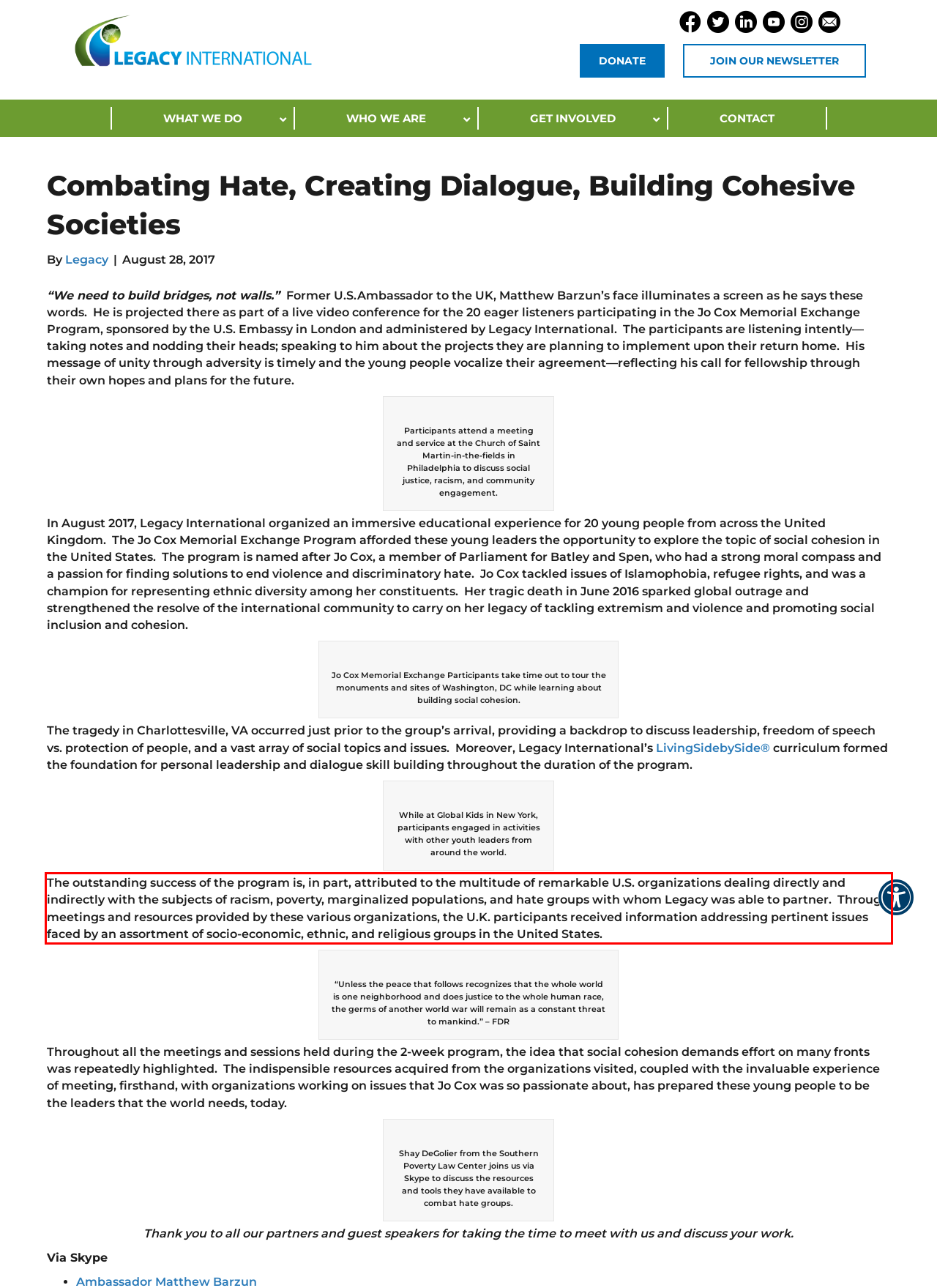You are provided with a webpage screenshot that includes a red rectangle bounding box. Extract the text content from within the bounding box using OCR.

The outstanding success of the program is, in part, attributed to the multitude of remarkable U.S. organizations dealing directly and indirectly with the subjects of racism, poverty, marginalized populations, and hate groups with whom Legacy was able to partner. Through meetings and resources provided by these various organizations, the U.K. participants received information addressing pertinent issues faced by an assortment of socio-economic, ethnic, and religious groups in the United States.